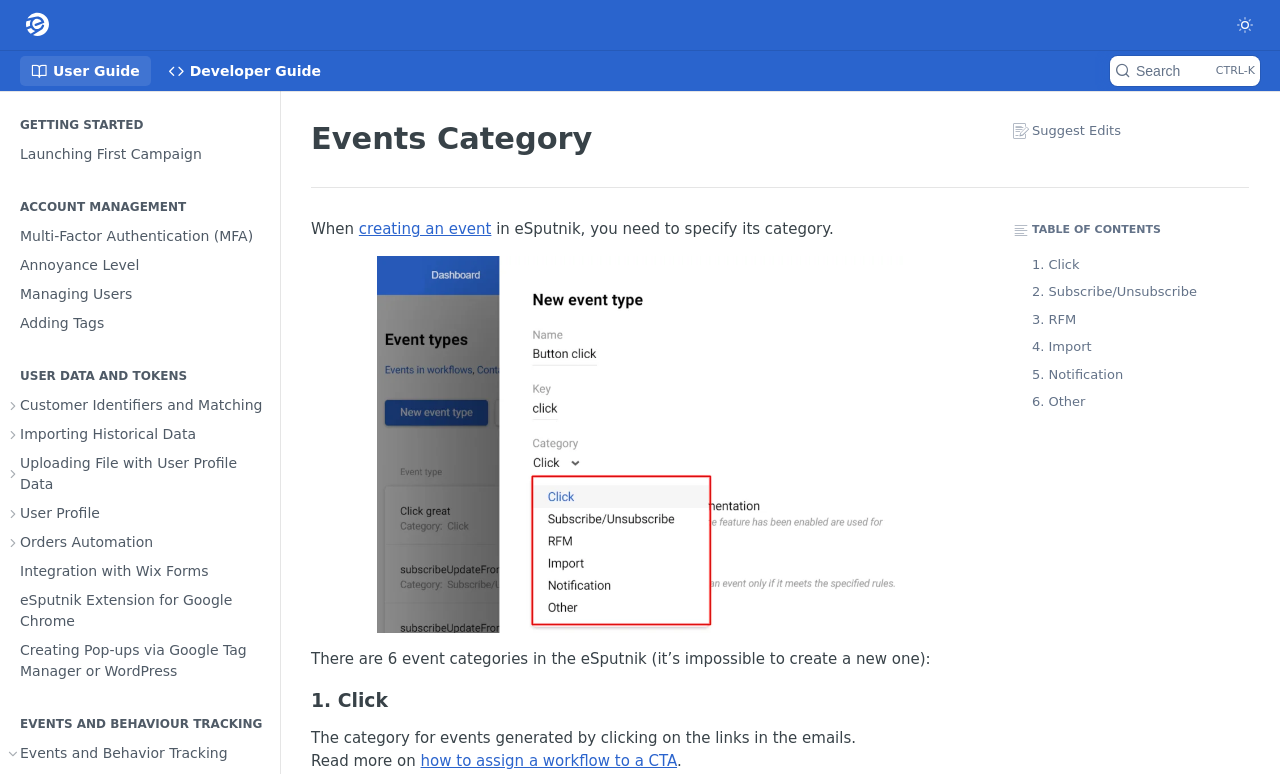Pinpoint the bounding box coordinates of the clickable area necessary to execute the following instruction: "Toggle to light mode". The coordinates should be given as four float numbers between 0 and 1, namely [left, top, right, bottom].

[0.961, 0.013, 0.984, 0.052]